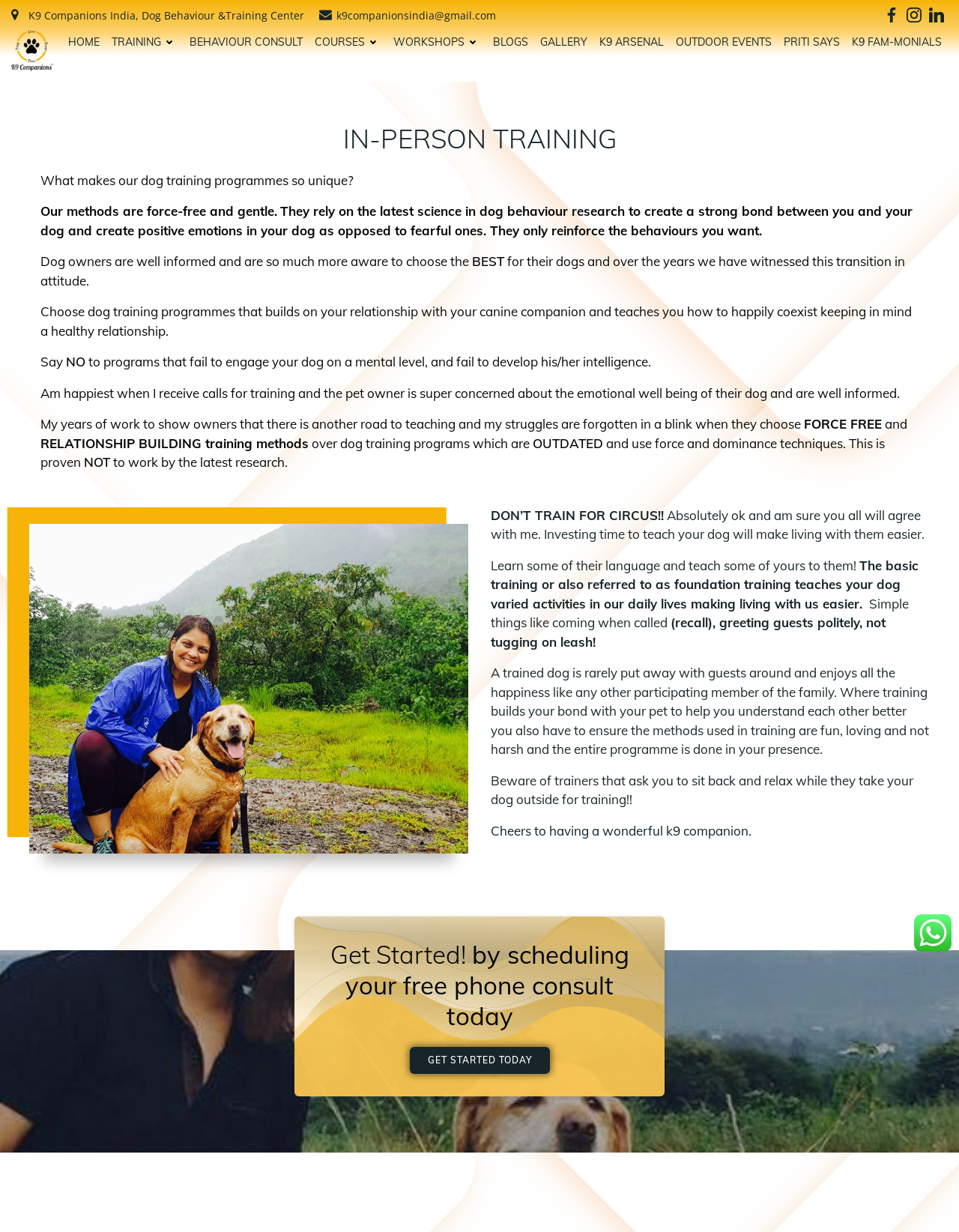Using the given description, provide the bounding box coordinates formatted as (top-left x, top-left y, bottom-right x, bottom-right y), with all values being floating point numbers between 0 and 1. Description: COURSES

[0.328, 0.03, 0.398, 0.038]